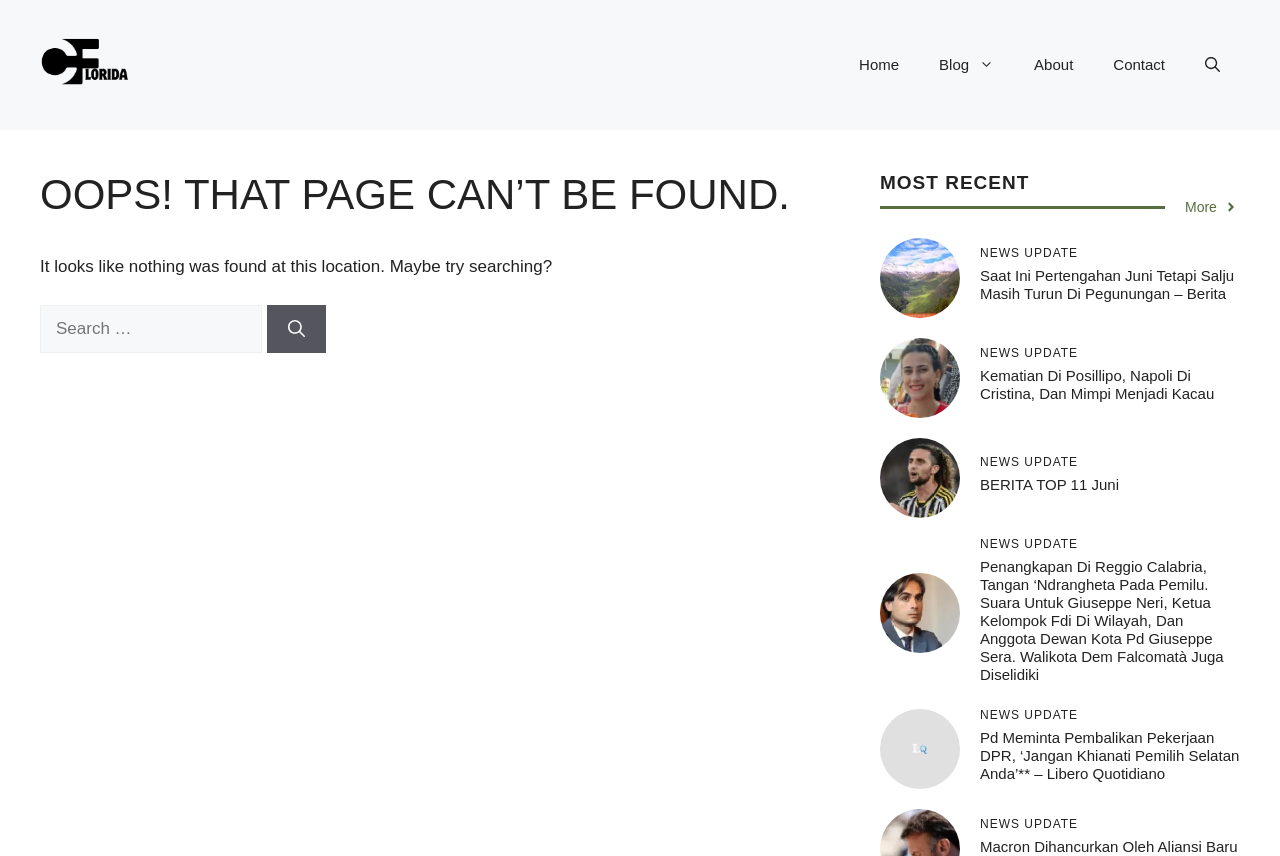Please specify the bounding box coordinates of the element that should be clicked to execute the given instruction: 'Search for something'. Ensure the coordinates are four float numbers between 0 and 1, expressed as [left, top, right, bottom].

[0.031, 0.357, 0.205, 0.412]